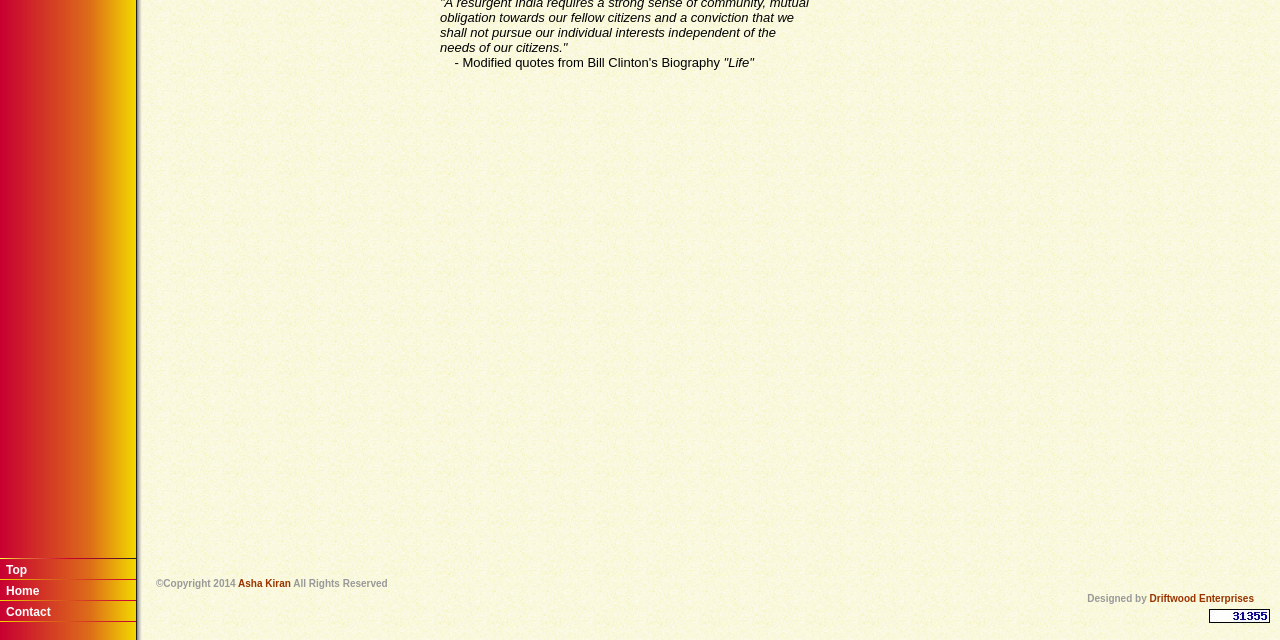Determine the bounding box coordinates in the format (top-left x, top-left y, bottom-right x, bottom-right y). Ensure all values are floating point numbers between 0 and 1. Identify the bounding box of the UI element described by: Contact

[0.005, 0.945, 0.04, 0.966]